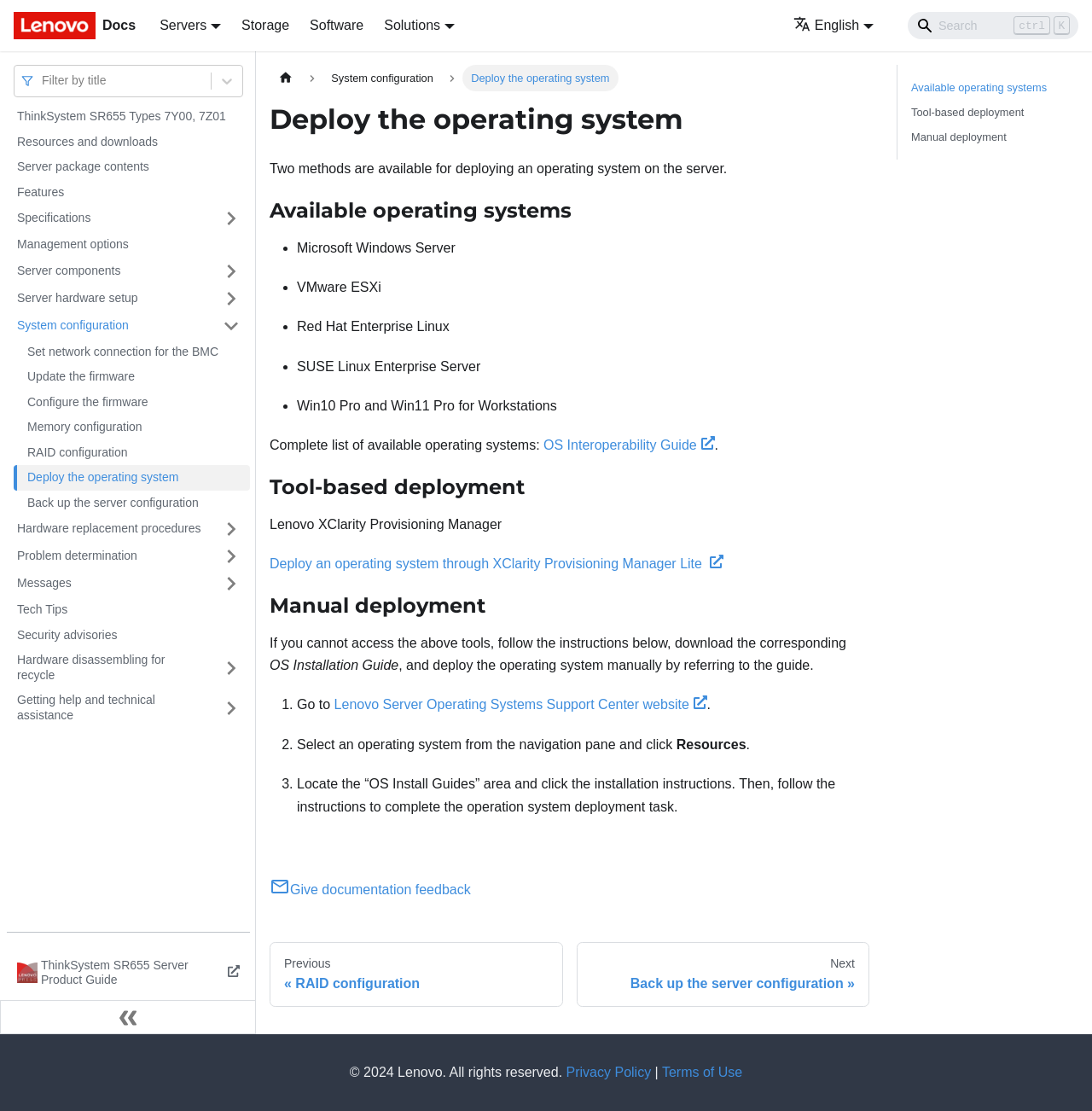Highlight the bounding box coordinates of the element that should be clicked to carry out the following instruction: "Deploy the operating system". The coordinates must be given as four float numbers ranging from 0 to 1, i.e., [left, top, right, bottom].

[0.012, 0.419, 0.229, 0.441]